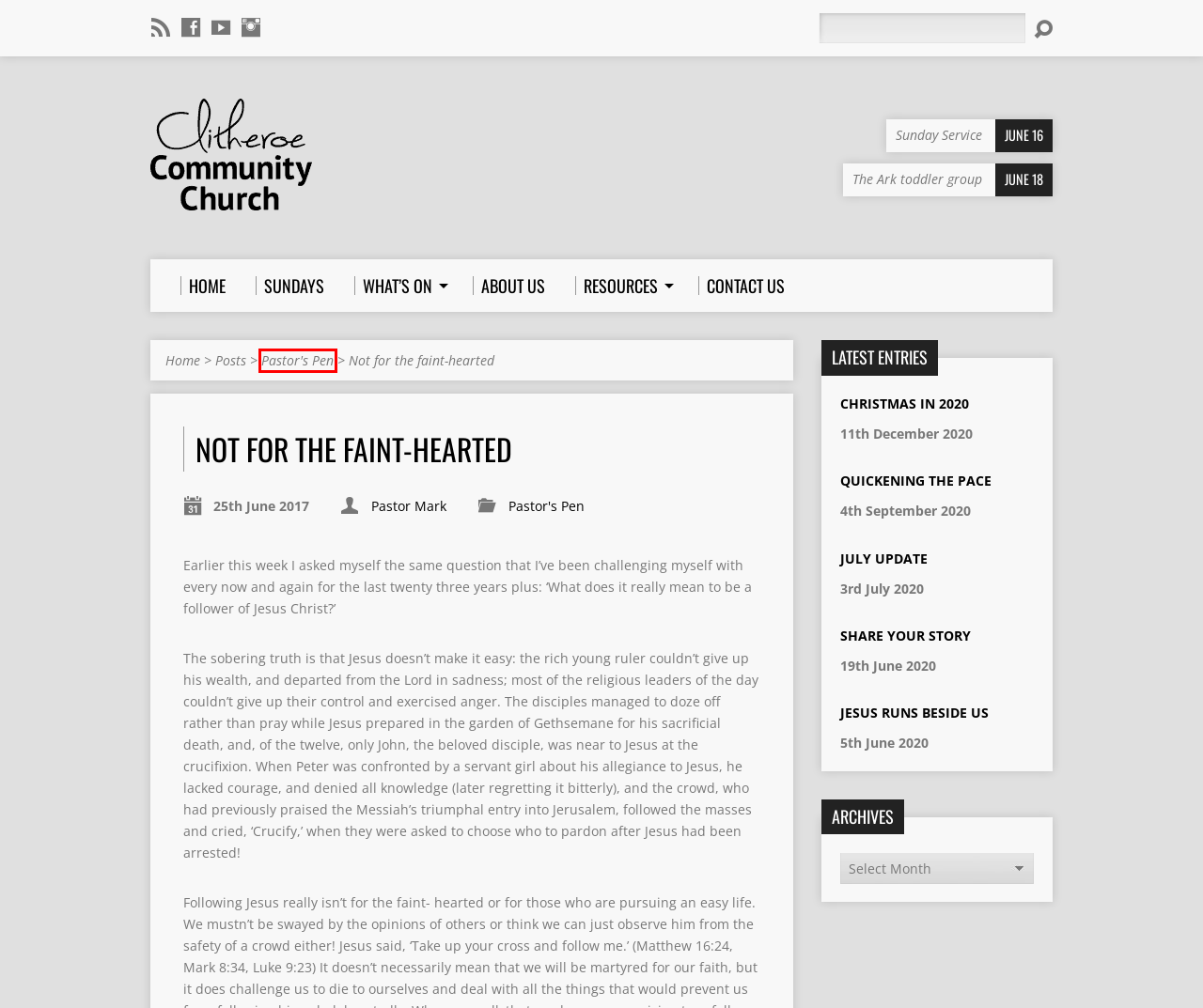Assess the screenshot of a webpage with a red bounding box and determine which webpage description most accurately matches the new page after clicking the element within the red box. Here are the options:
A. Sunday Service - Clitheroe Community Church
B. Pastor Mark, Author at Clitheroe Community Church
C. July update - Clitheroe Community Church
D. Vision, Values and Beliefs
E. Sundays
F. Pastor's Pen Archives - Clitheroe Community Church
G. What's On
H. Quickening the pace - Clitheroe Community Church

F